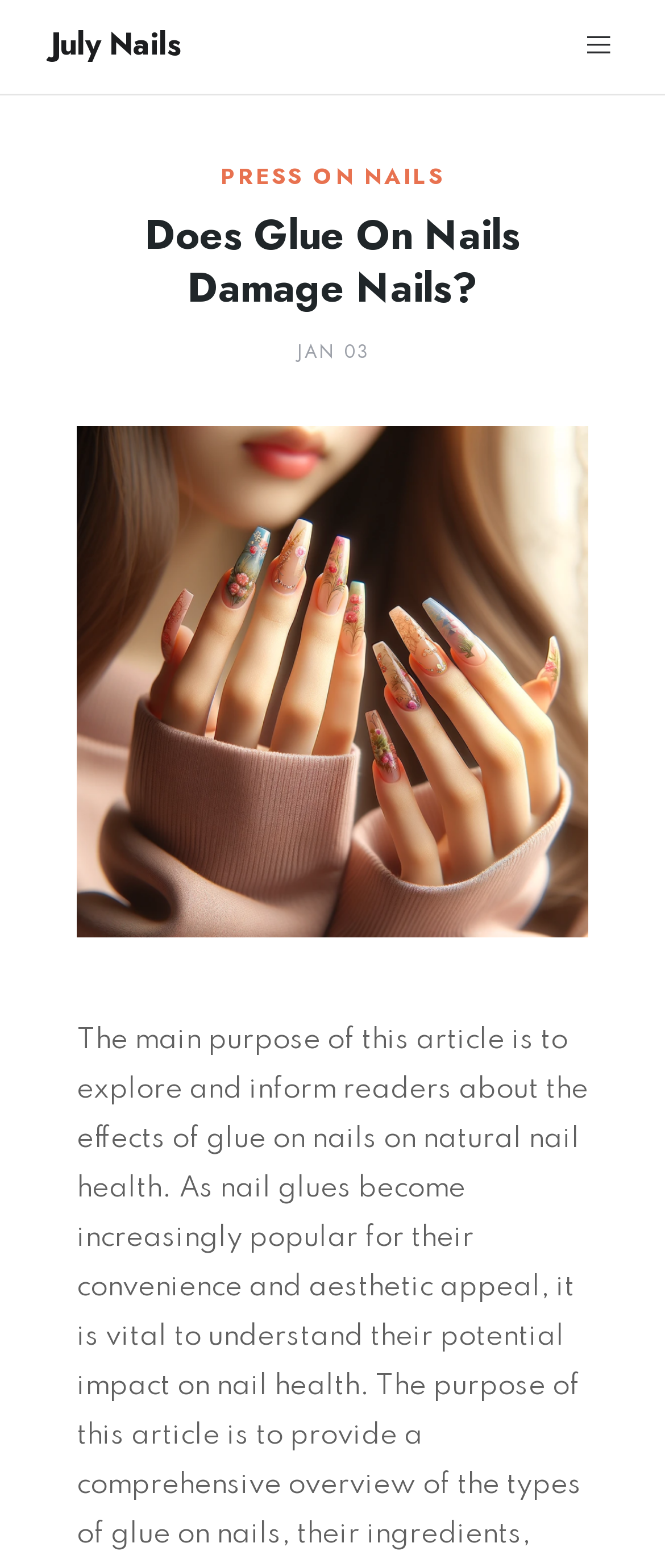Provide a brief response to the question below using one word or phrase:
What is the category of nails discussed in the article?

Press on nails